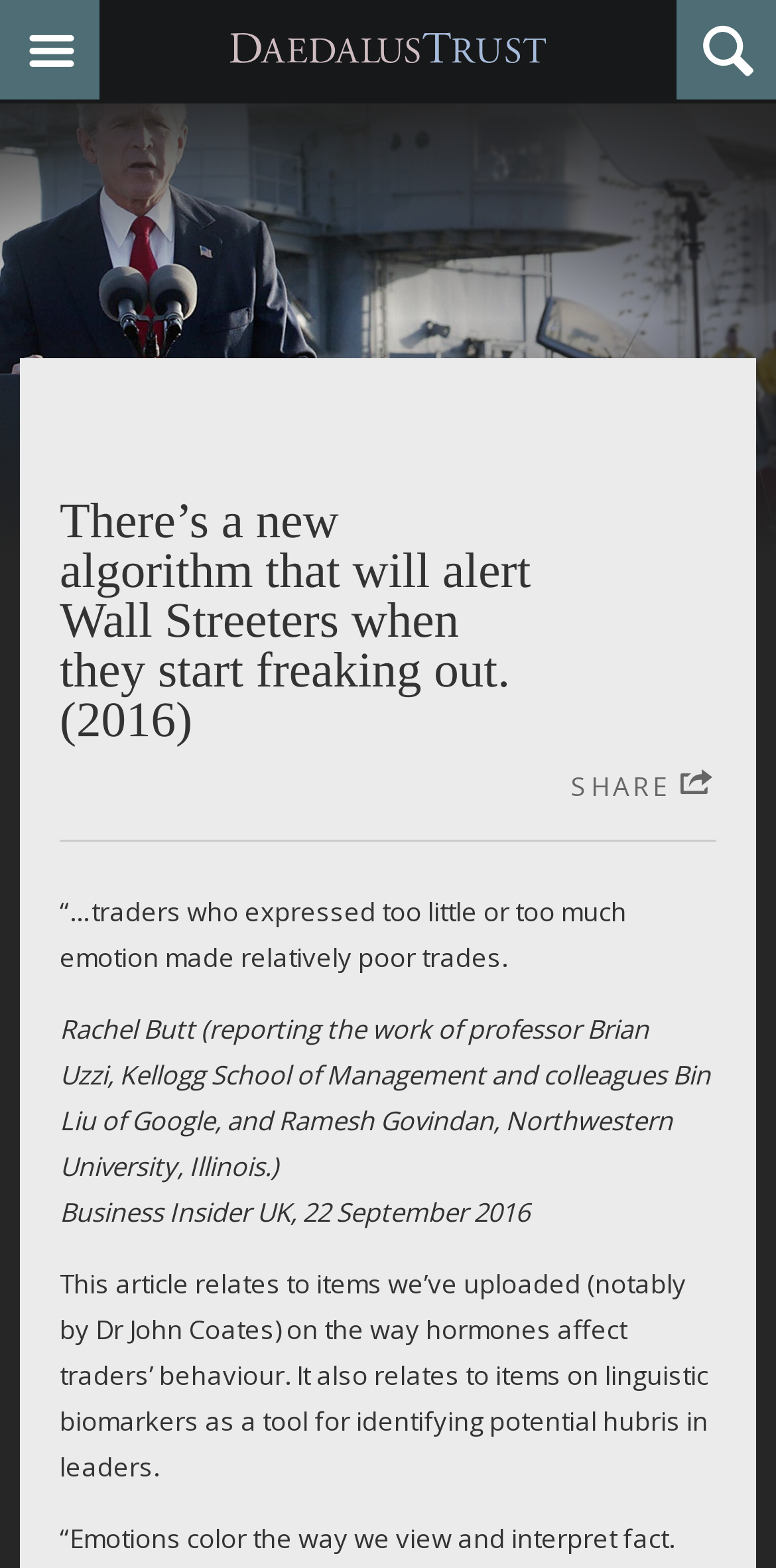Determine the heading of the webpage and extract its text content.

There’s a new algorithm that will alert Wall Streeters when they start freaking out. (2016)